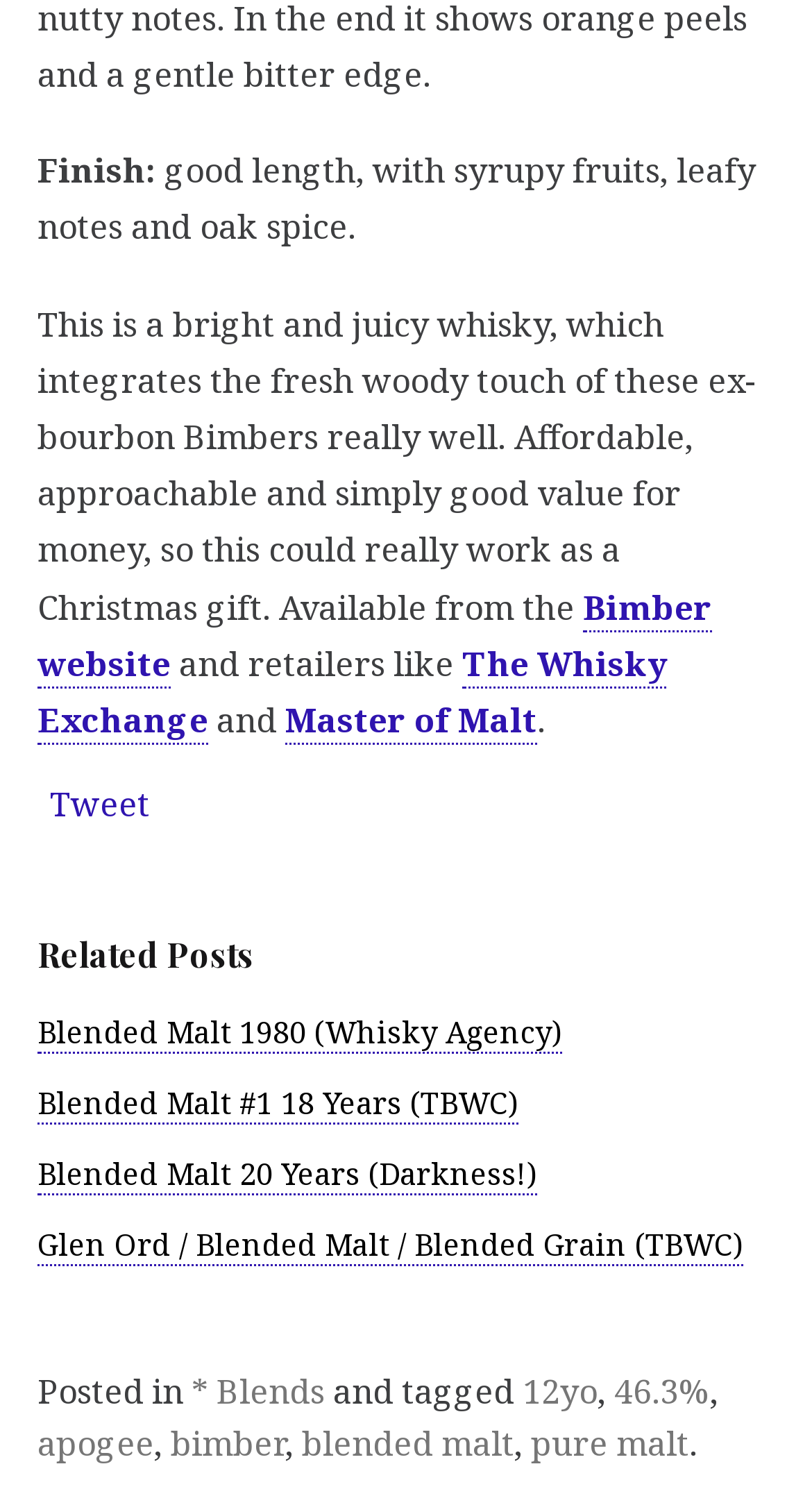Locate the bounding box coordinates of the segment that needs to be clicked to meet this instruction: "Explore Blended Malt 1980".

[0.046, 0.673, 0.692, 0.701]